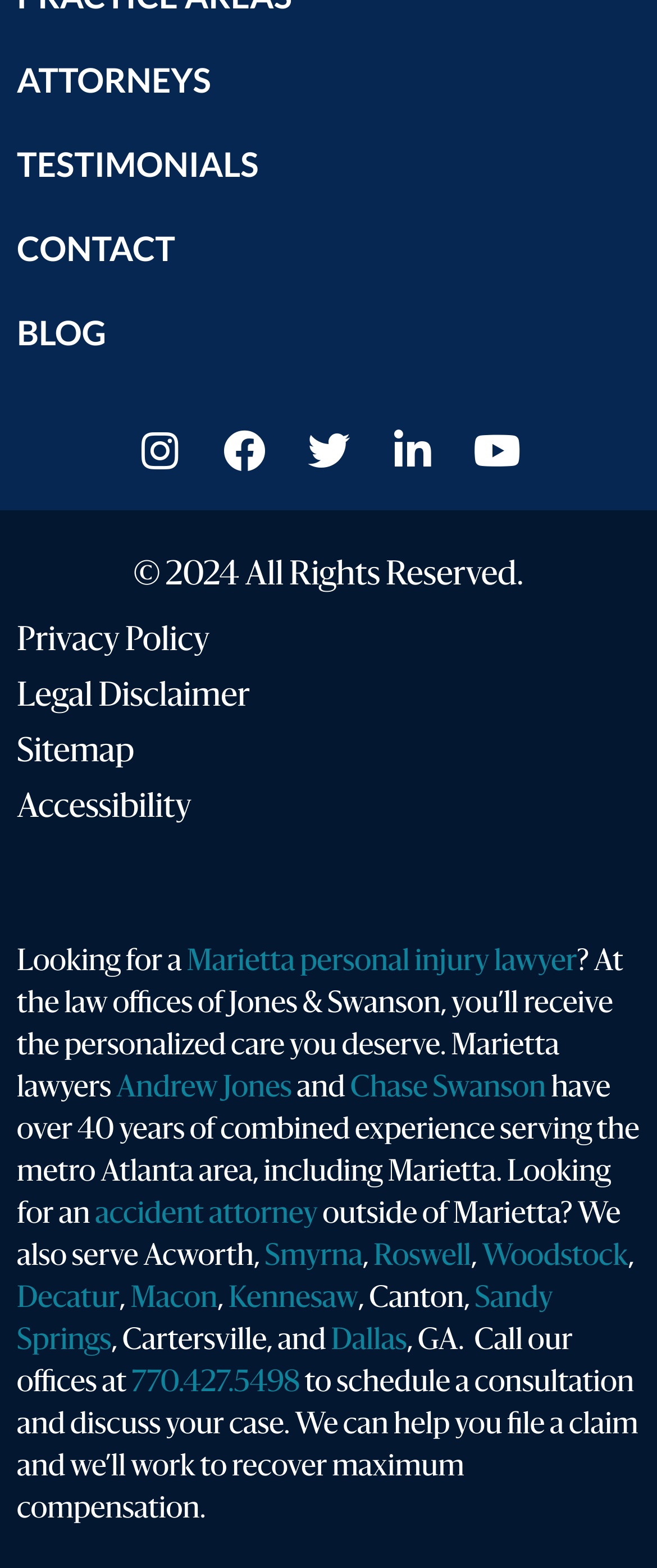What type of lawyers are available?
Using the picture, provide a one-word or short phrase answer.

Personal injury lawyers